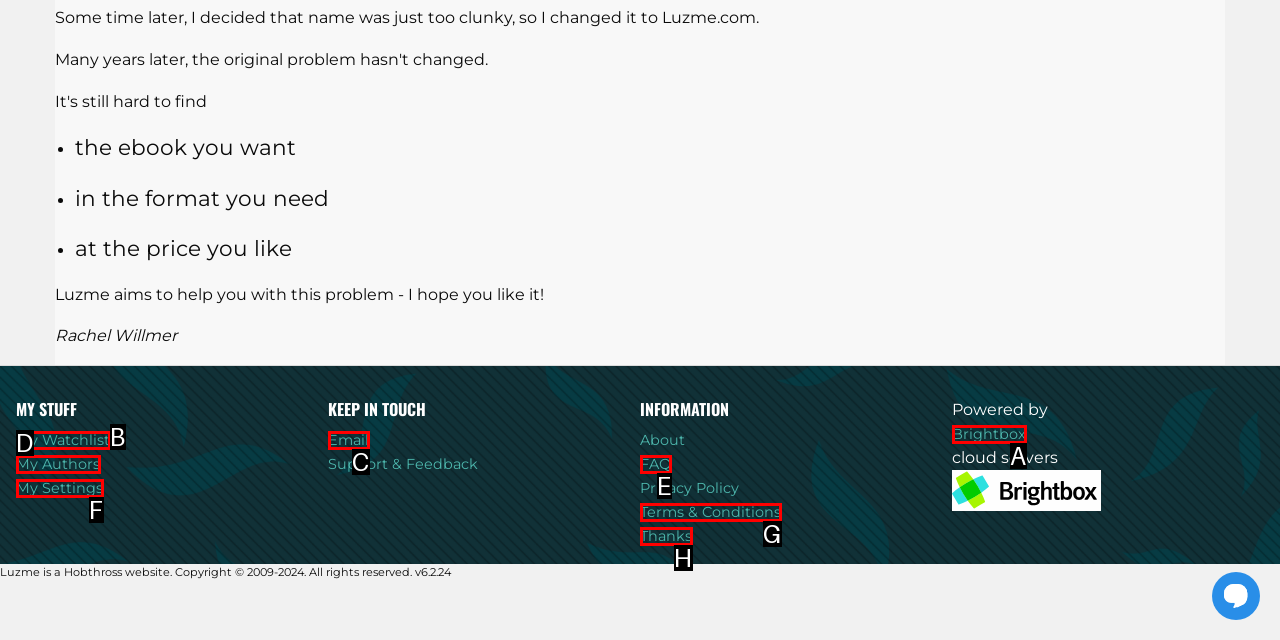Determine which HTML element best suits the description: My Authors. Reply with the letter of the matching option.

D